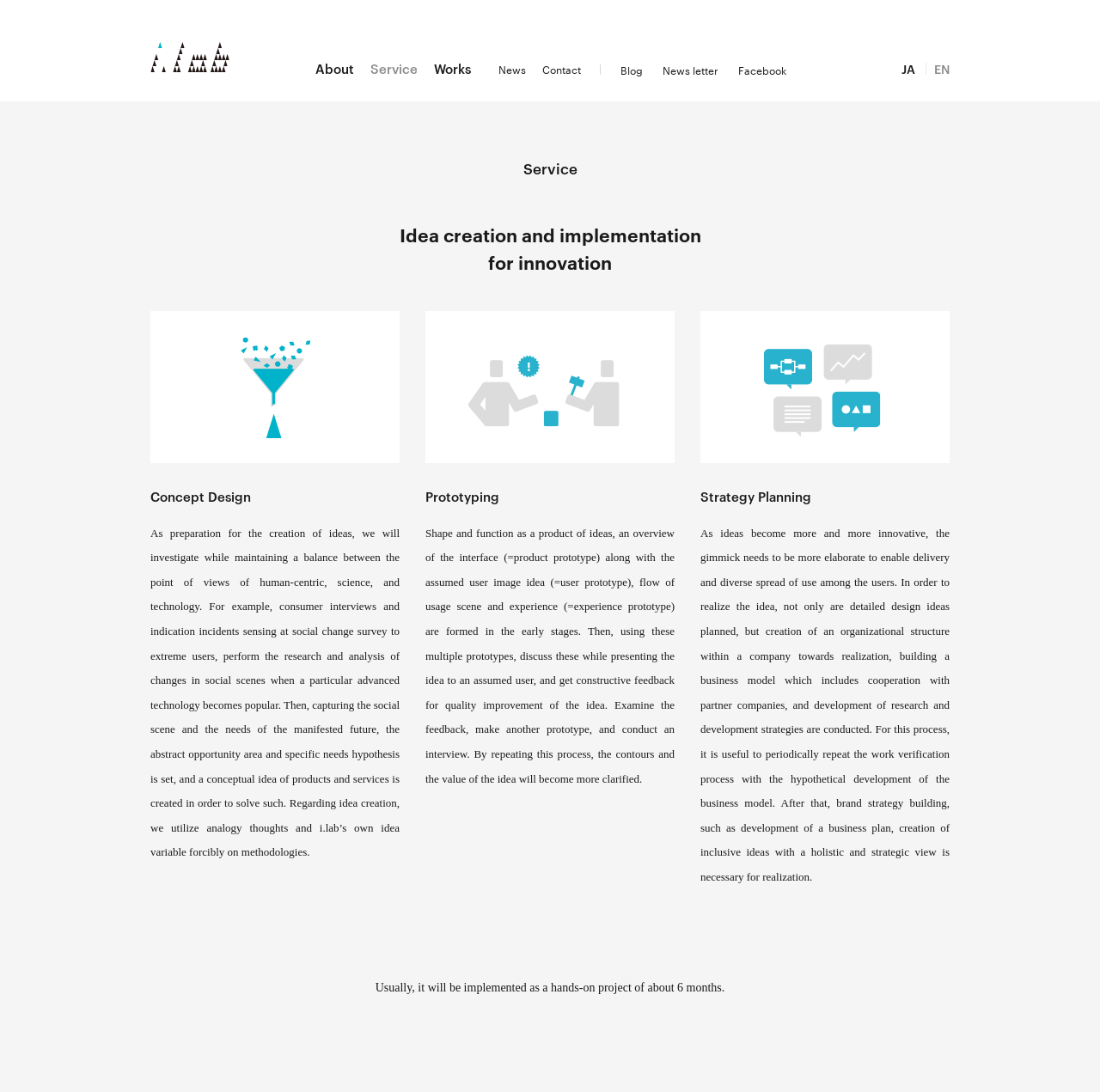Please answer the following question using a single word or phrase: 
What are the three stages of idea creation?

Concept Design, Prototyping, Strategy Planning